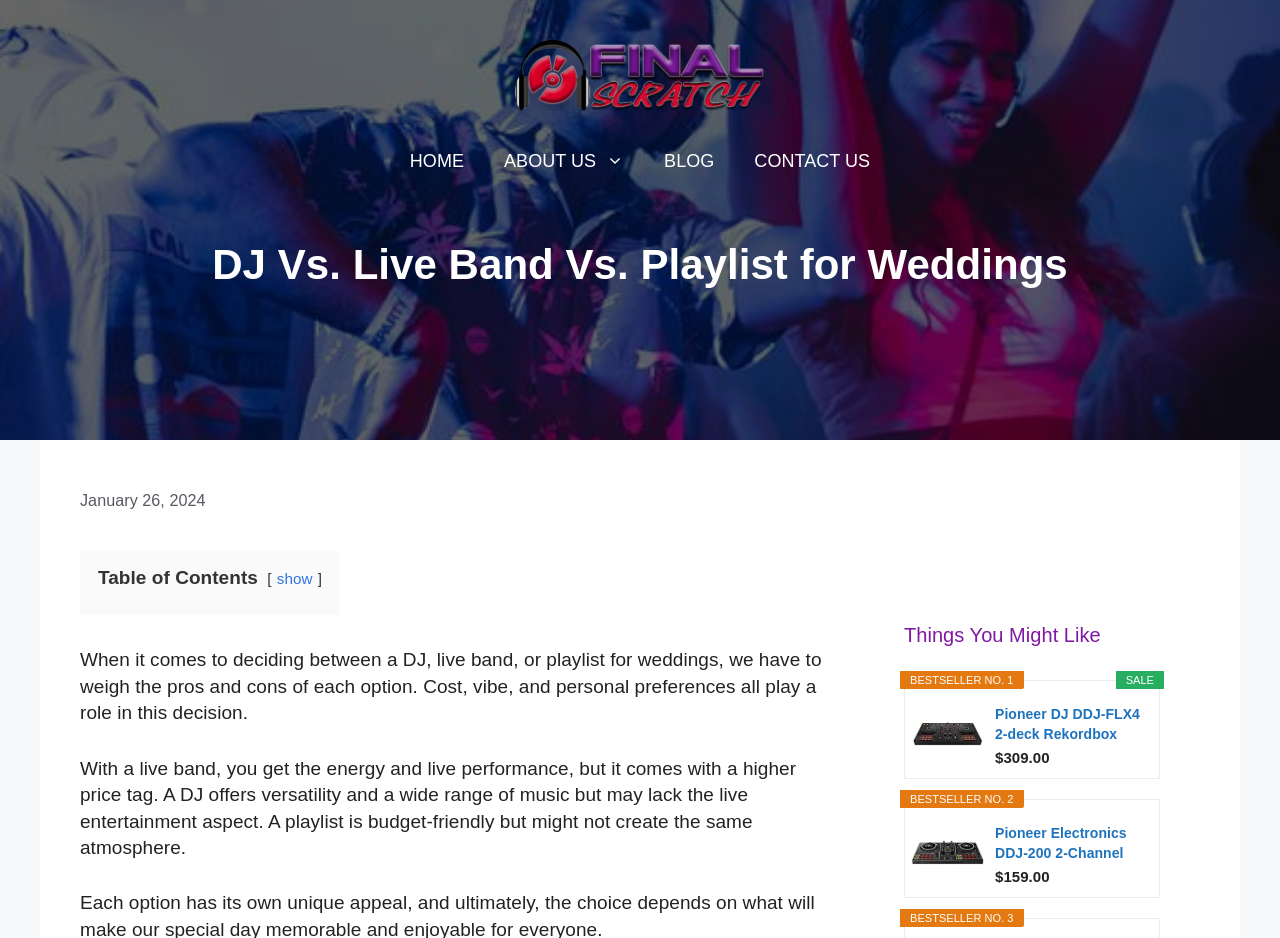Locate the bounding box coordinates of the clickable region to complete the following instruction: "Click on the 'Pioneer DJ DDJ-FLX4 2-deck Rekordbox and Serato DJ...' link."

[0.777, 0.751, 0.894, 0.794]